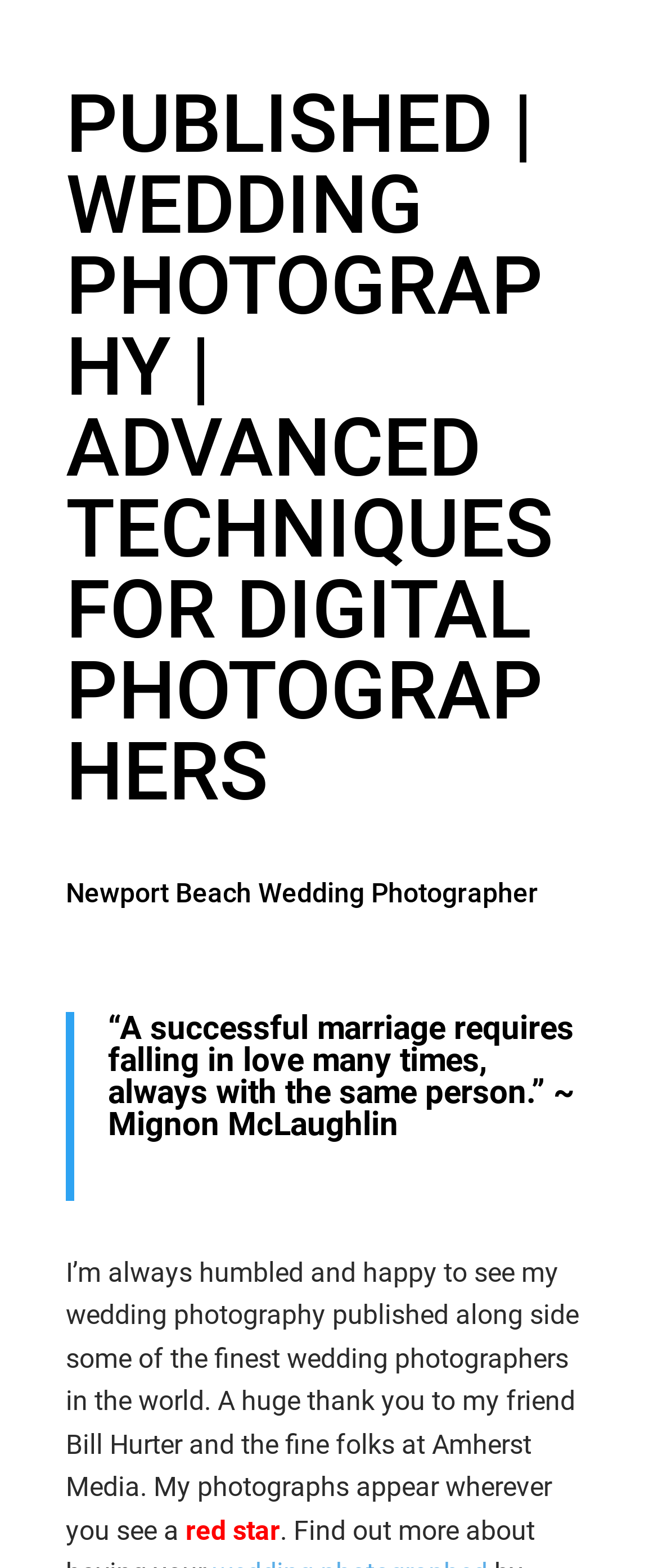Look at the image and write a detailed answer to the question: 
What is the symbol shown on the webpage?

The webpage contains a static text element with the description 'red star', indicating that a red star symbol is displayed on the webpage.